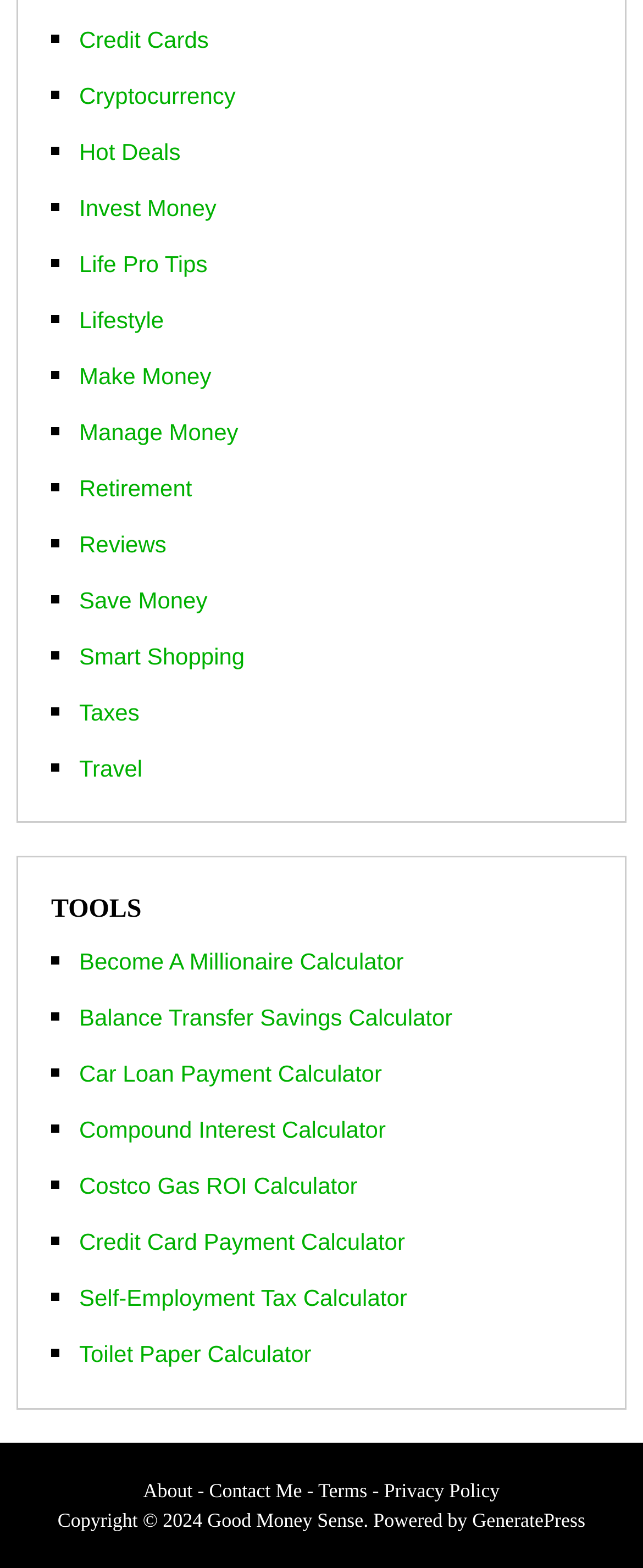Can you find the bounding box coordinates for the element to click on to achieve the instruction: "Open Become A Millionaire Calculator"?

[0.123, 0.605, 0.628, 0.622]